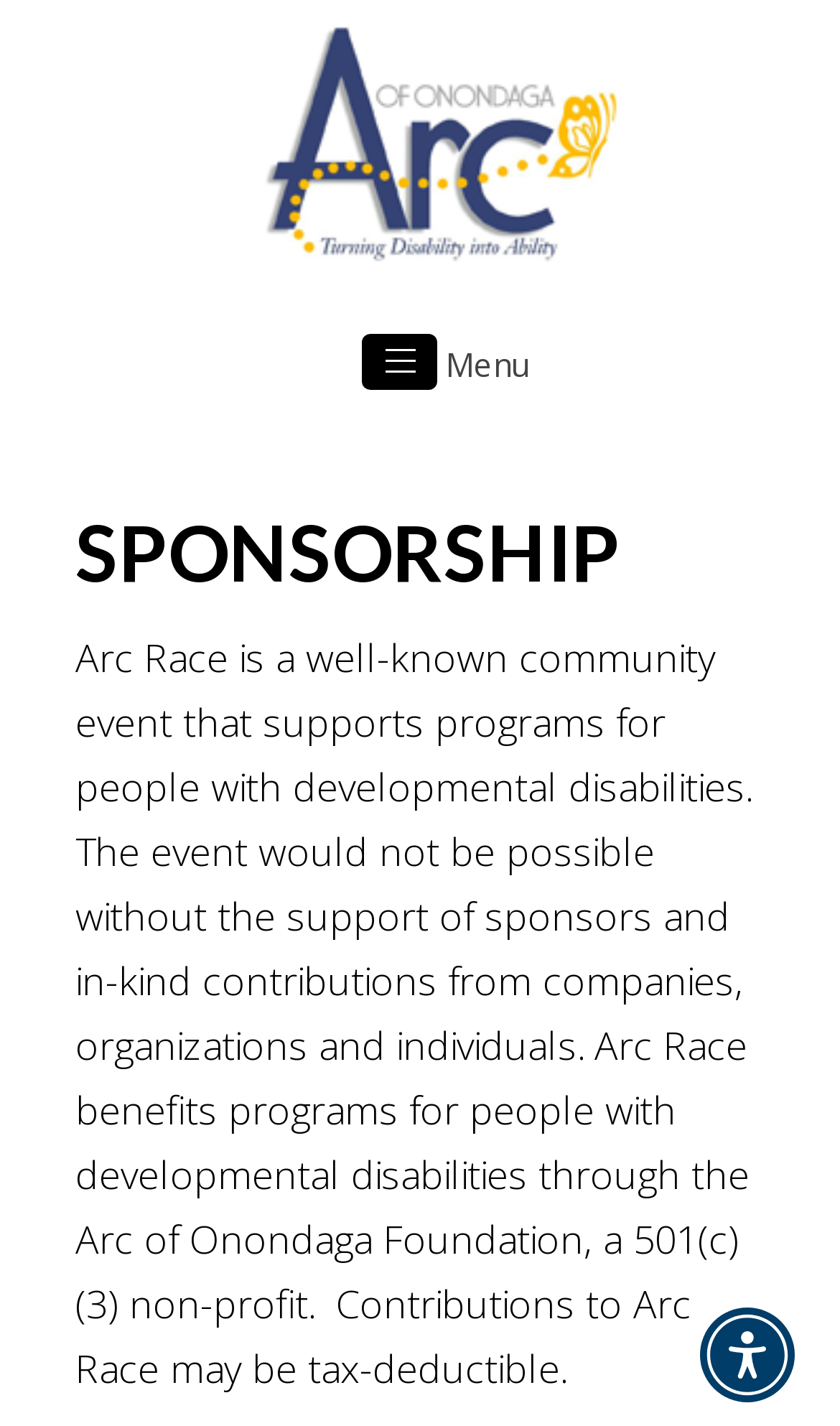Please provide a comprehensive answer to the question based on the screenshot: What is required for Arc Race to be possible?

The webpage states that the event would not be possible without the support of sponsors and in-kind contributions from companies, organizations, and individuals.